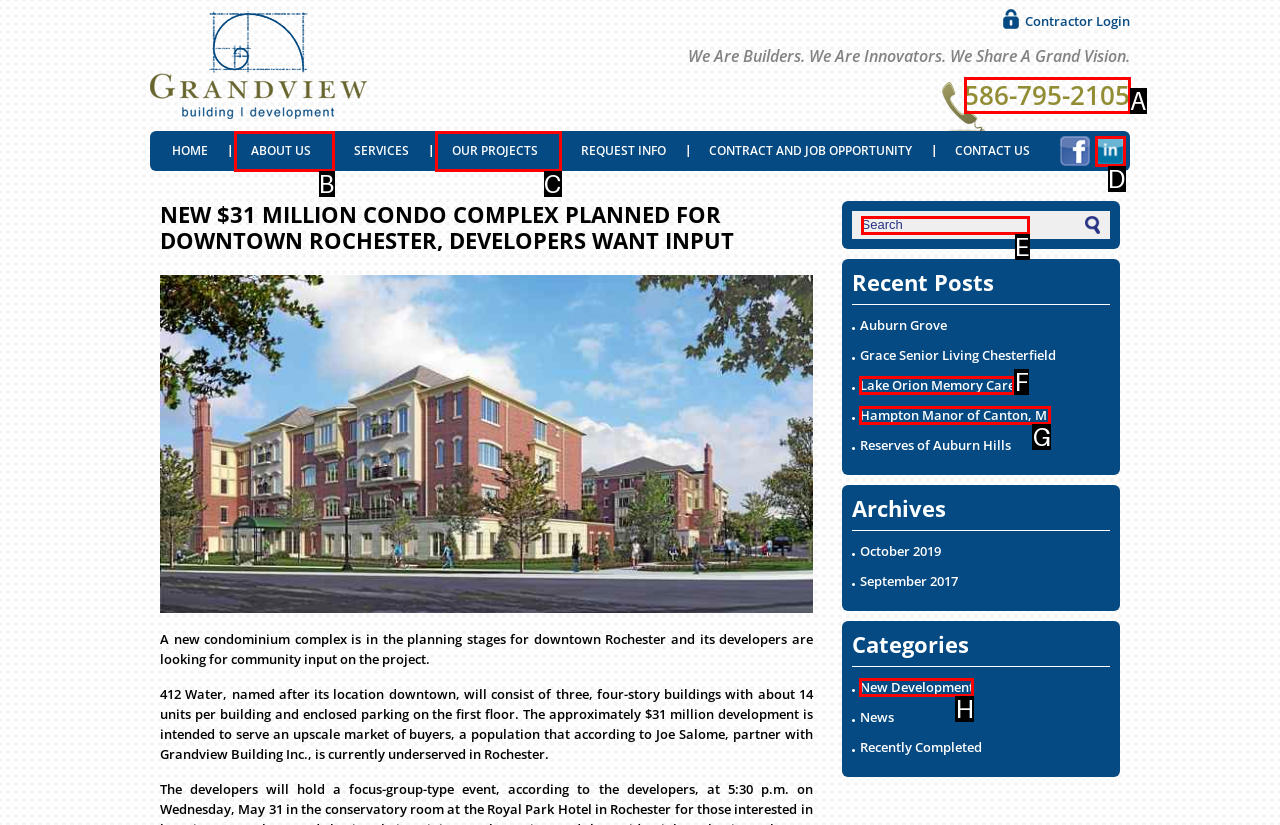Indicate which HTML element you need to click to complete the task: Search for something. Provide the letter of the selected option directly.

E